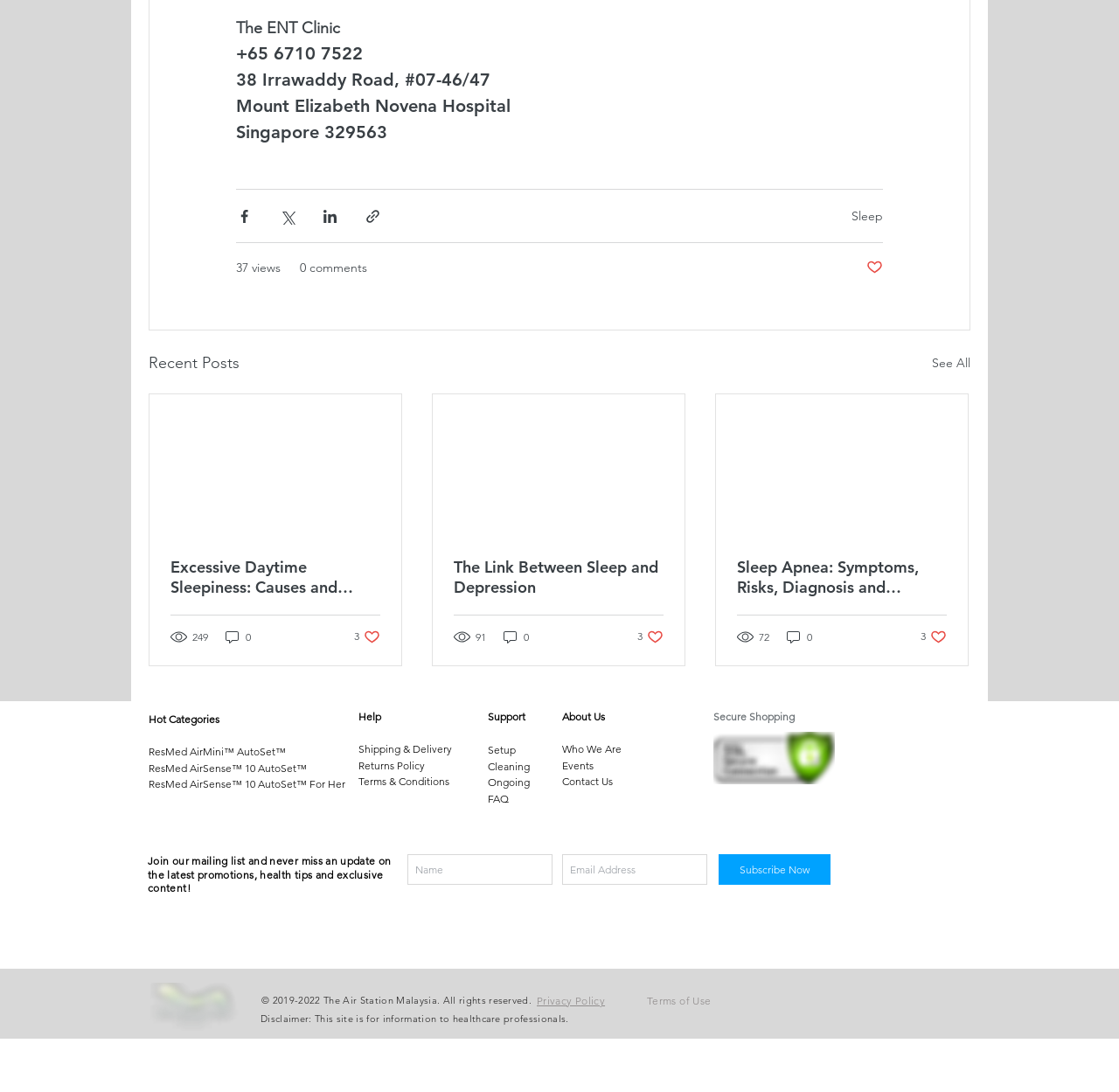Locate the coordinates of the bounding box for the clickable region that fulfills this instruction: "Click the 'Excessive Daytime Sleepiness: Causes and Treatment' link".

[0.152, 0.51, 0.34, 0.547]